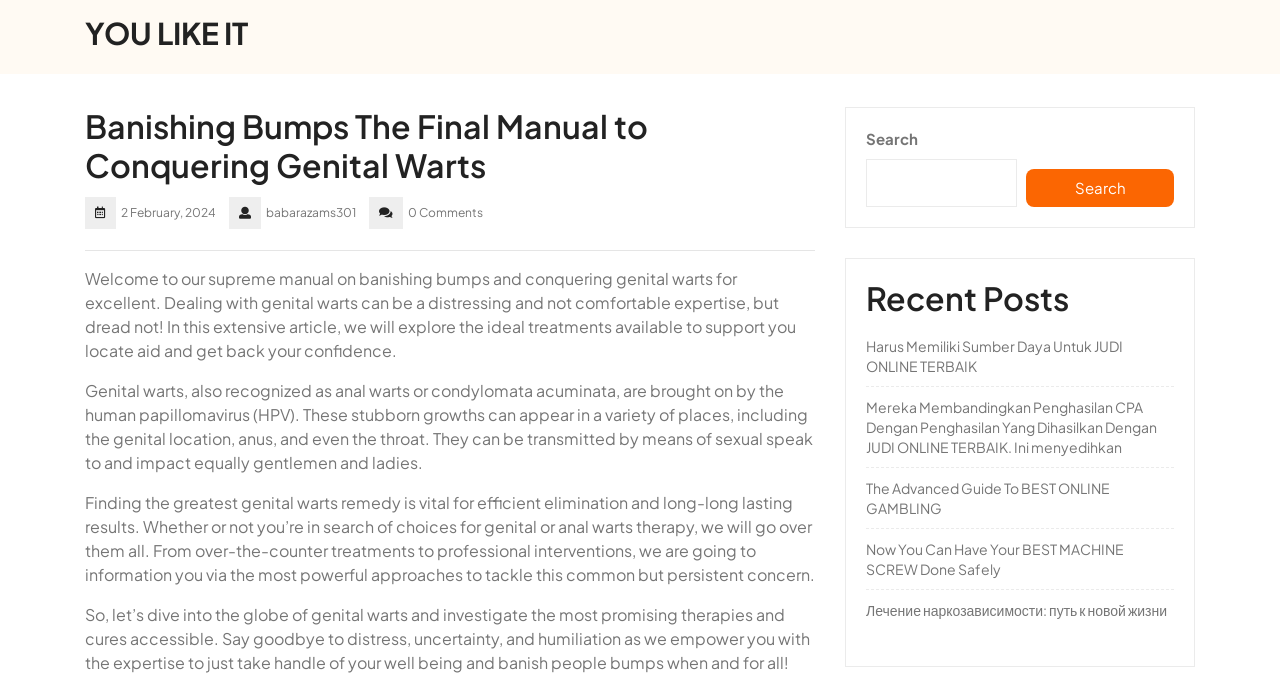Please identify the bounding box coordinates of the clickable region that I should interact with to perform the following instruction: "Read the 'Recent Posts' section". The coordinates should be expressed as four float numbers between 0 and 1, i.e., [left, top, right, bottom].

[0.677, 0.405, 0.917, 0.461]